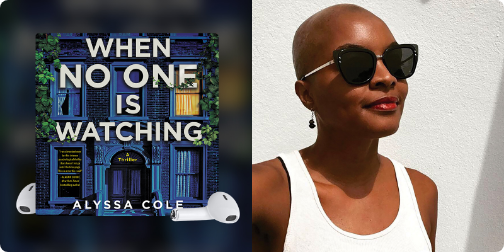What is the author wearing on her face?
Provide an in-depth answer to the question, covering all aspects.

The caption describes the author's portrait on the right side of the image, where she is 'smiling gracefully, wearing stylish black sunglasses'.